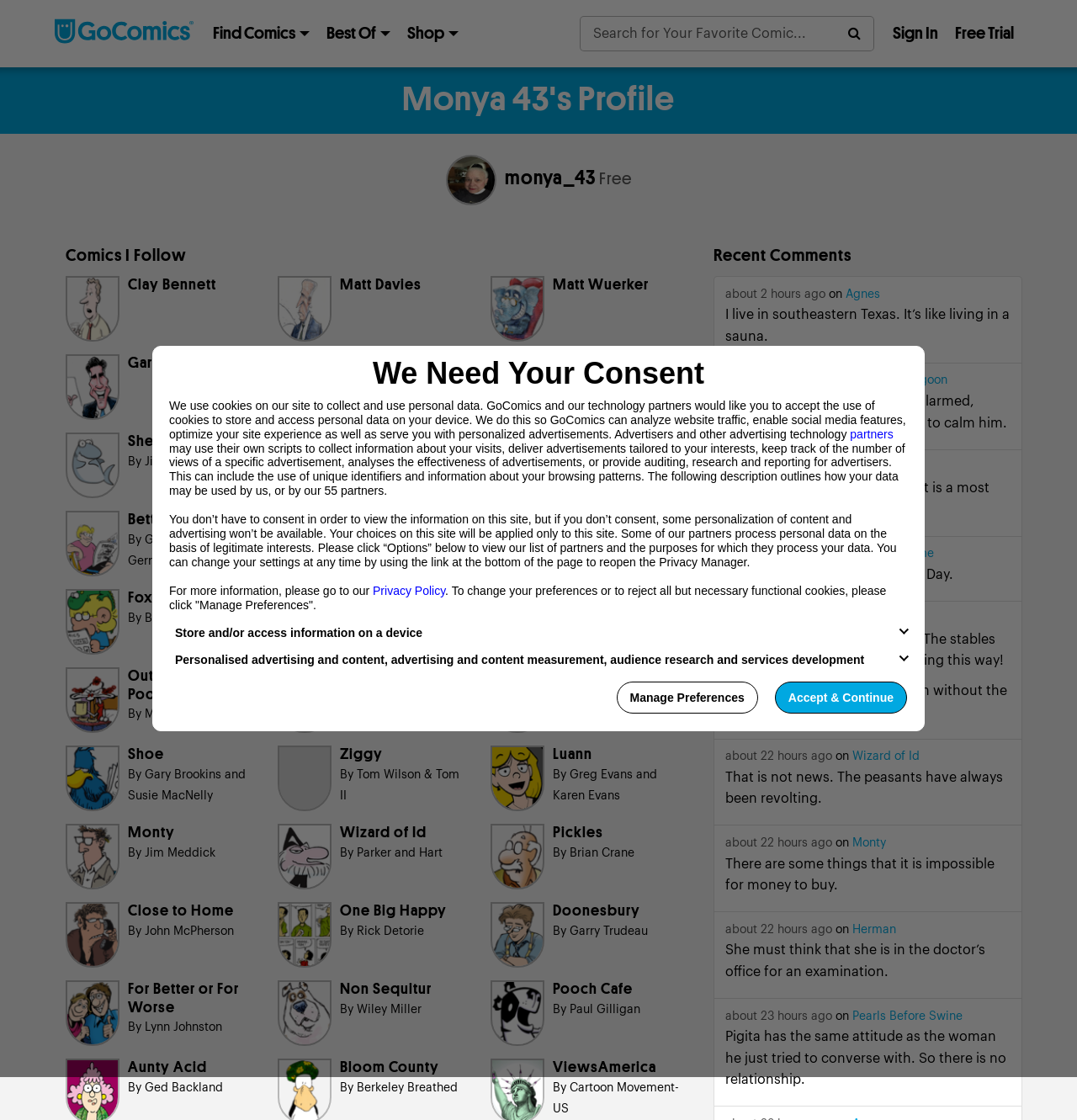What is the name of the first comic listed under 'Comics I Follow'?
Look at the webpage screenshot and answer the question with a detailed explanation.

I looked at the list of comics under the 'Comics I Follow' heading and found that the first one is 'Clay Bennett Clay Bennett', which is a link with an image and a heading.